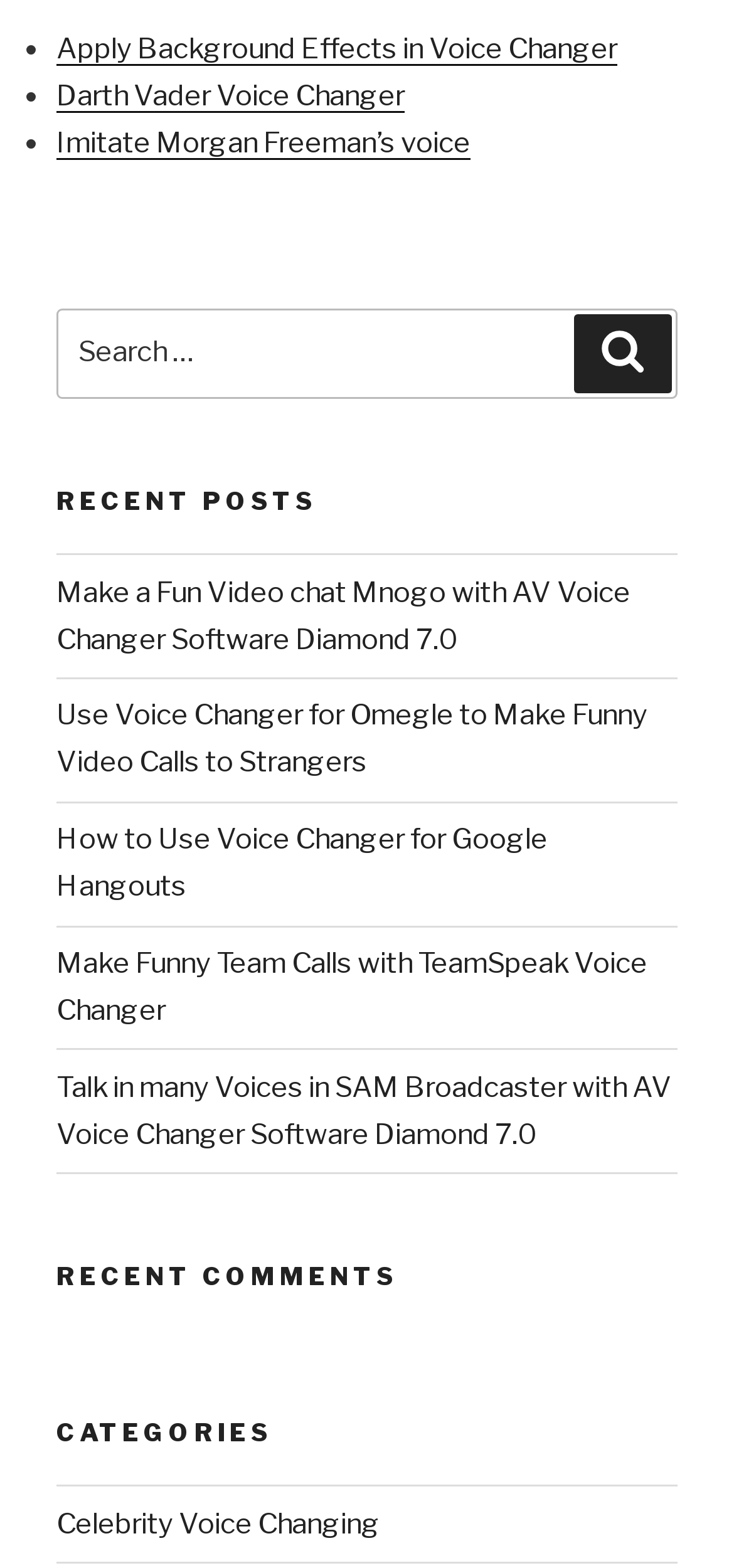Using the format (top-left x, top-left y, bottom-right x, bottom-right y), and given the element description, identify the bounding box coordinates within the screenshot: Celebrity Voice Changing

[0.077, 0.961, 0.518, 0.983]